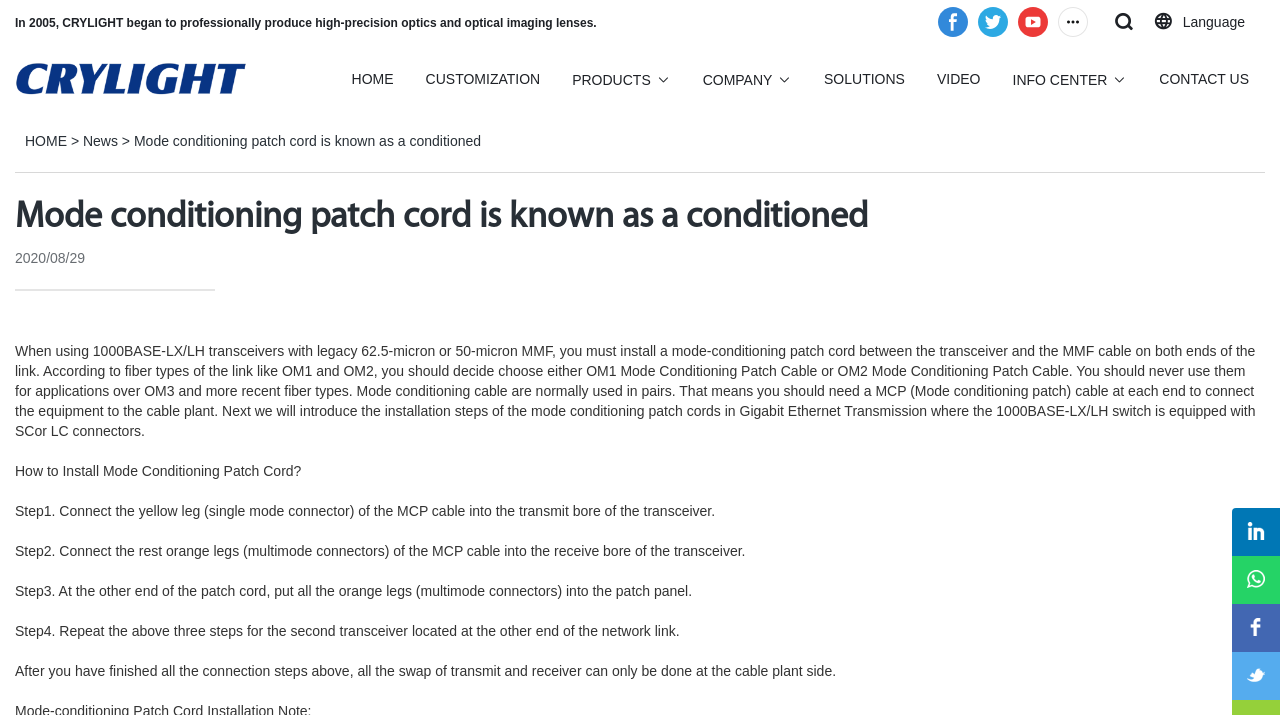Locate the bounding box coordinates of the clickable element to fulfill the following instruction: "Go to the HOME page". Provide the coordinates as four float numbers between 0 and 1 in the format [left, top, right, bottom].

[0.275, 0.094, 0.307, 0.127]